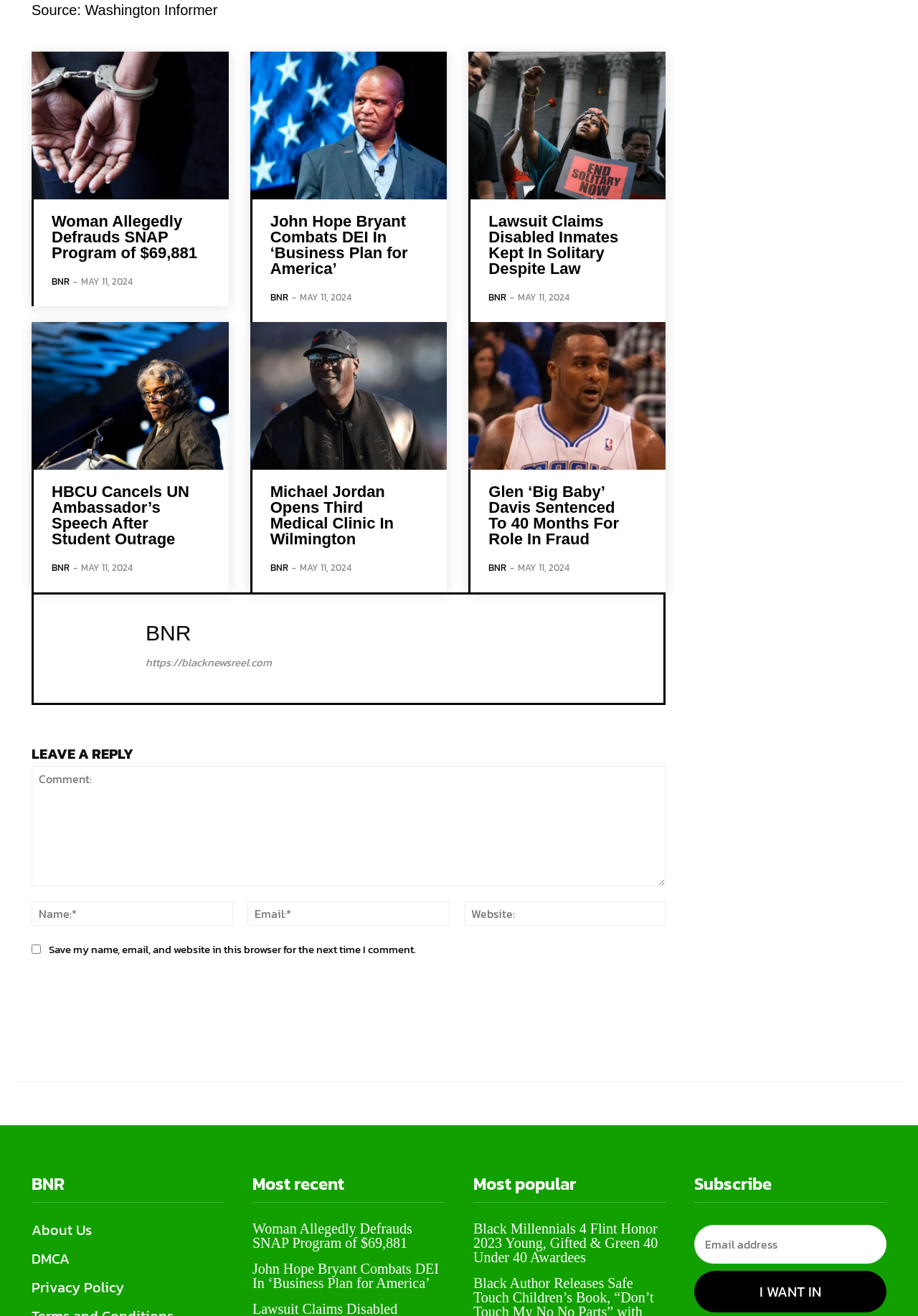Reply to the question with a brief word or phrase: What is the name of the website?

BNR